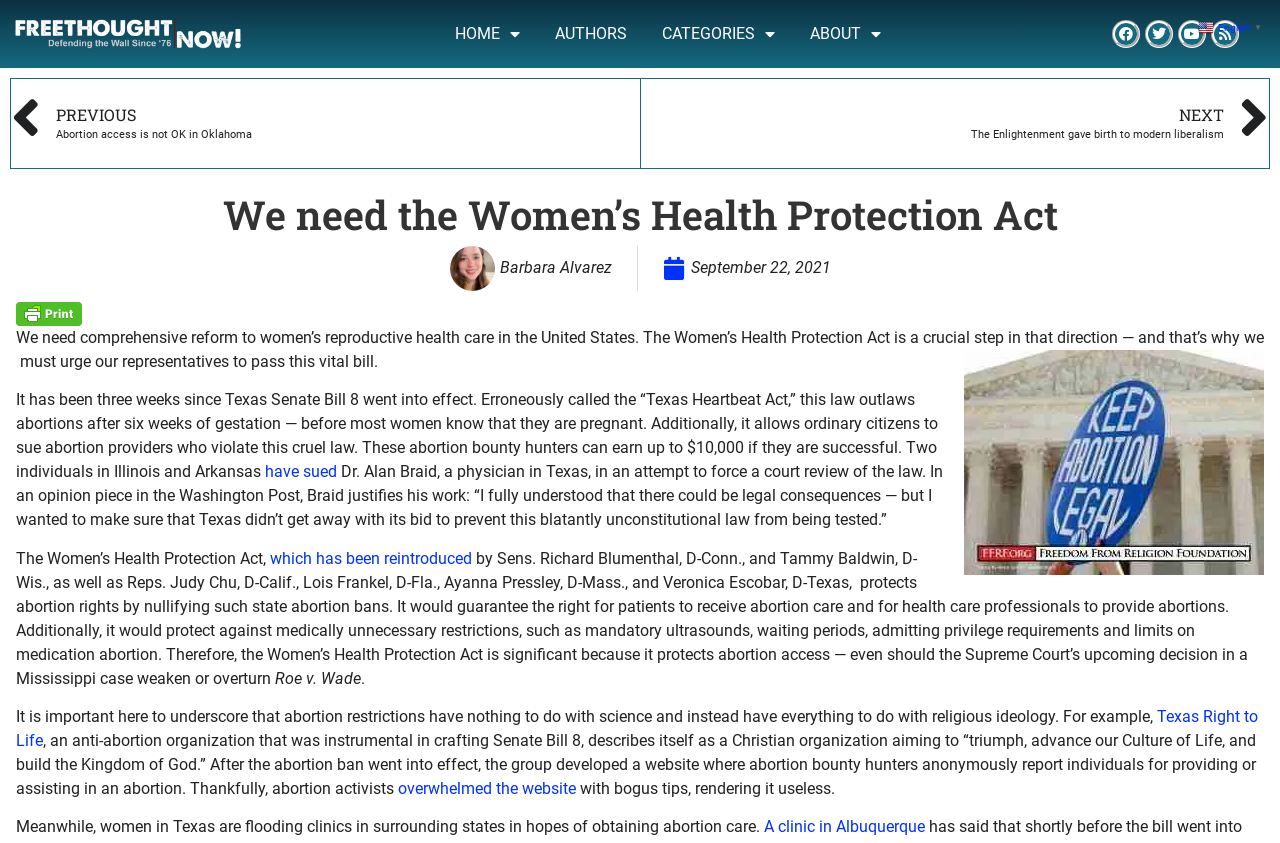Identify the bounding box coordinates for the element you need to click to achieve the following task: "Read the article by Barbara Alvarez". Provide the bounding box coordinates as four float numbers between 0 and 1, in the form [left, top, right, bottom].

[0.351, 0.292, 0.478, 0.345]